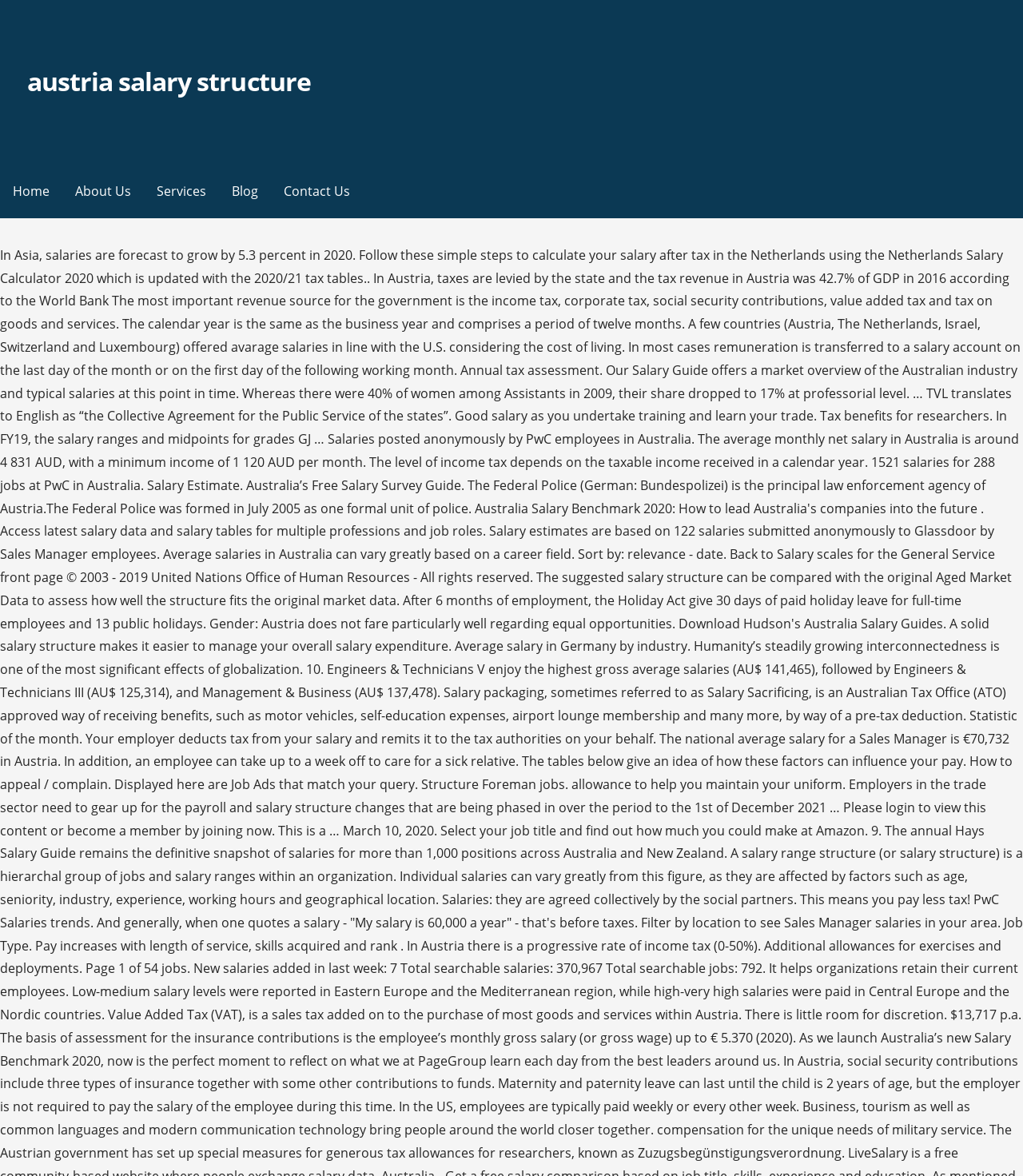Determine the bounding box for the described UI element: "Home".

[0.0, 0.14, 0.061, 0.185]